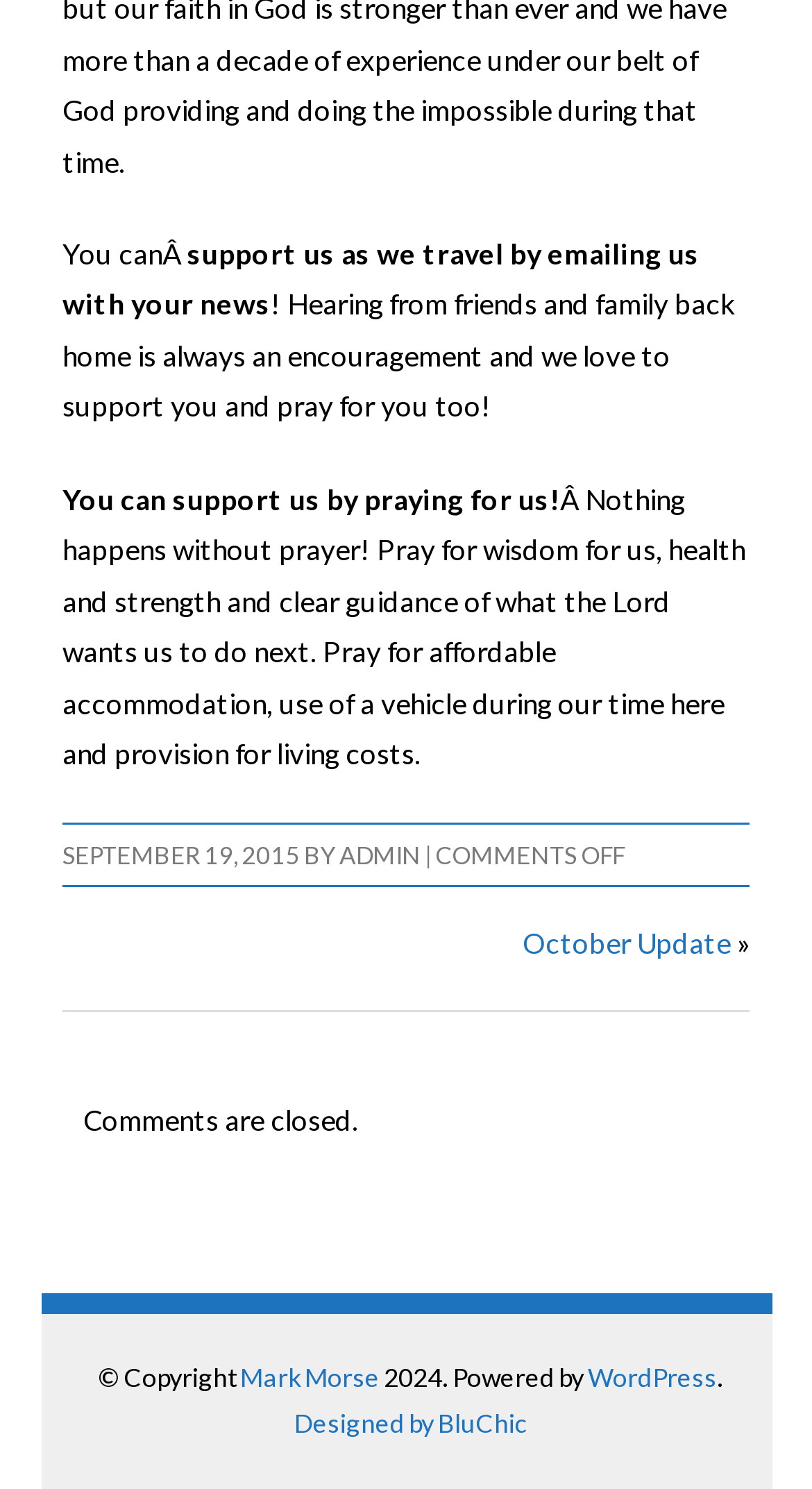Using the provided element description "October Update", determine the bounding box coordinates of the UI element.

[0.643, 0.622, 0.9, 0.644]